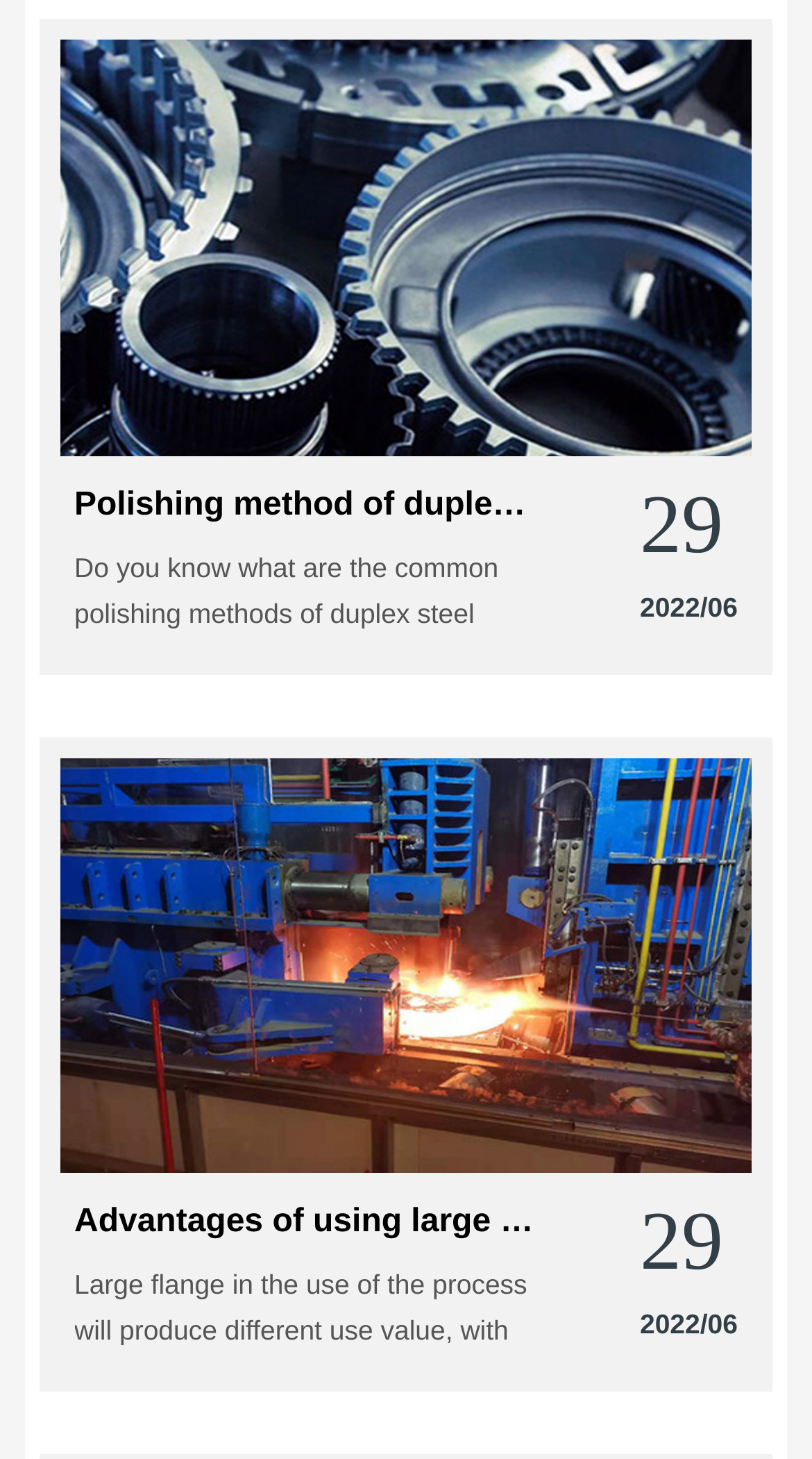Identify the bounding box for the element characterized by the following description: "Advantages of using large flanges".

[0.091, 0.822, 0.663, 0.854]